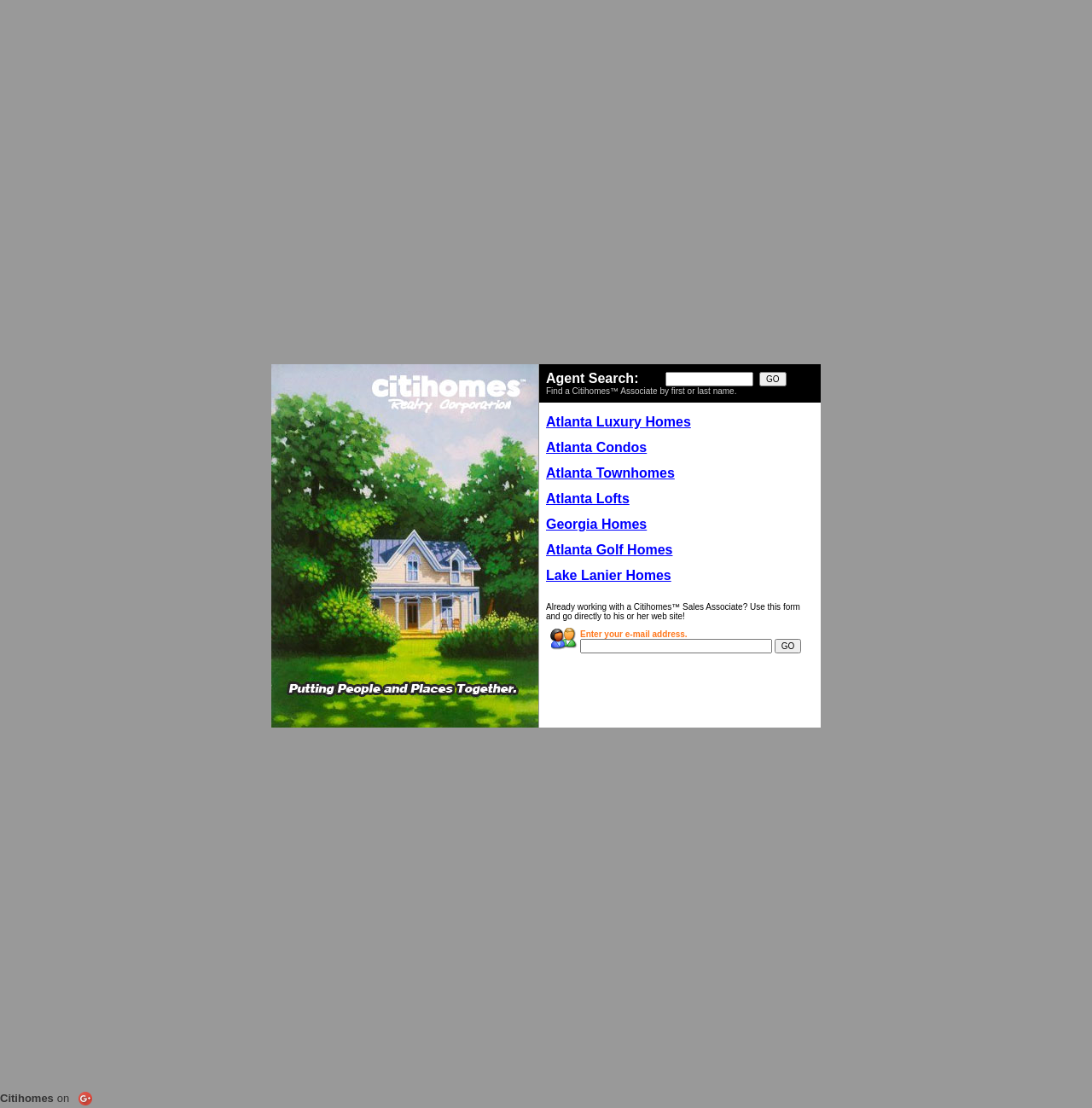Locate the bounding box coordinates of the element that needs to be clicked to carry out the instruction: "Click on Citihomes on". The coordinates should be given as four float numbers ranging from 0 to 1, i.e., [left, top, right, bottom].

[0.0, 0.987, 0.085, 1.0]